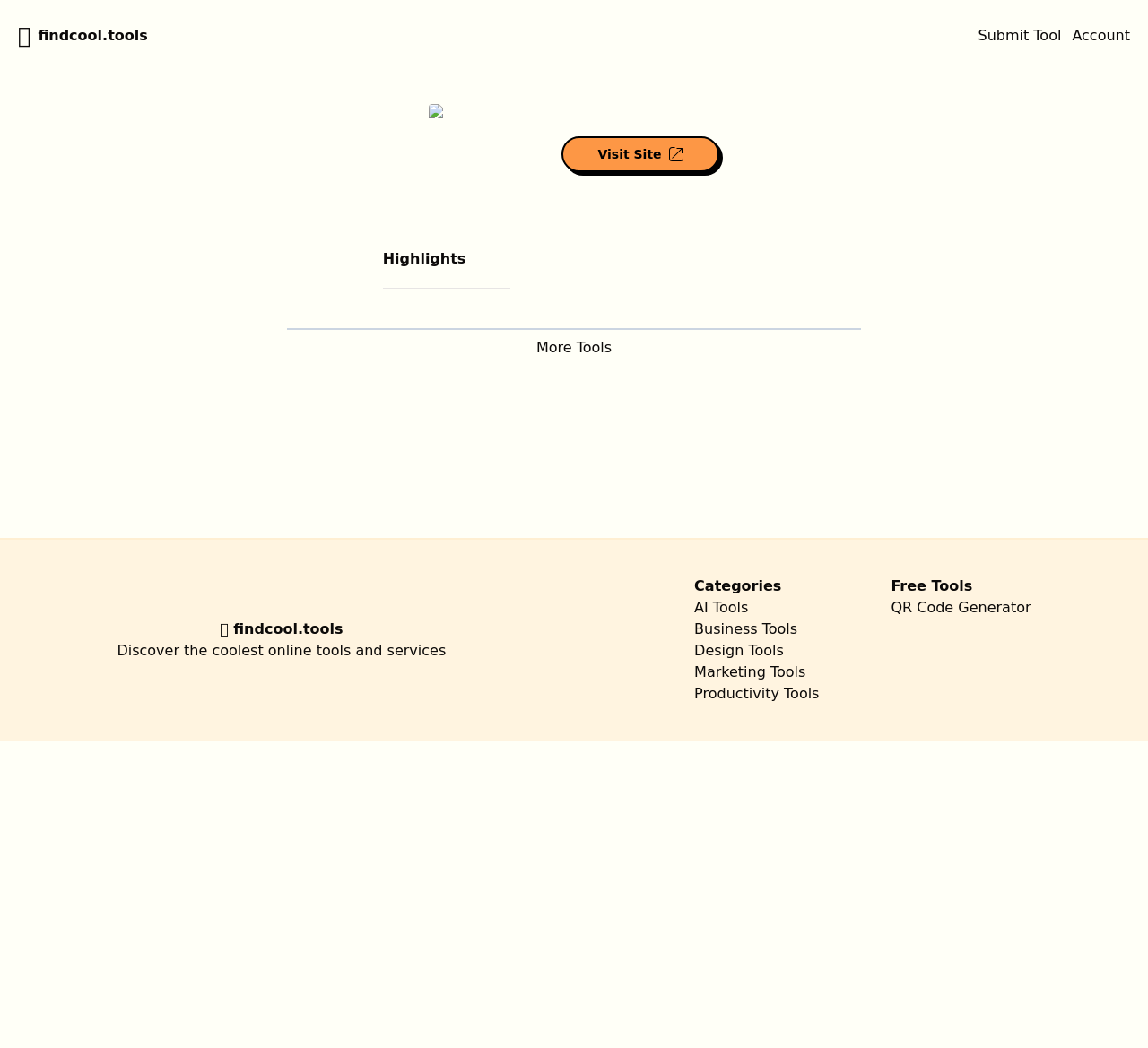Please provide a detailed answer to the question below based on the screenshot: 
What is the name of the first tool listed under 'Free Tools'?

The first tool listed under 'Free Tools' can be found in the bottom section of the webpage, where it says 'QR Code Generator'.